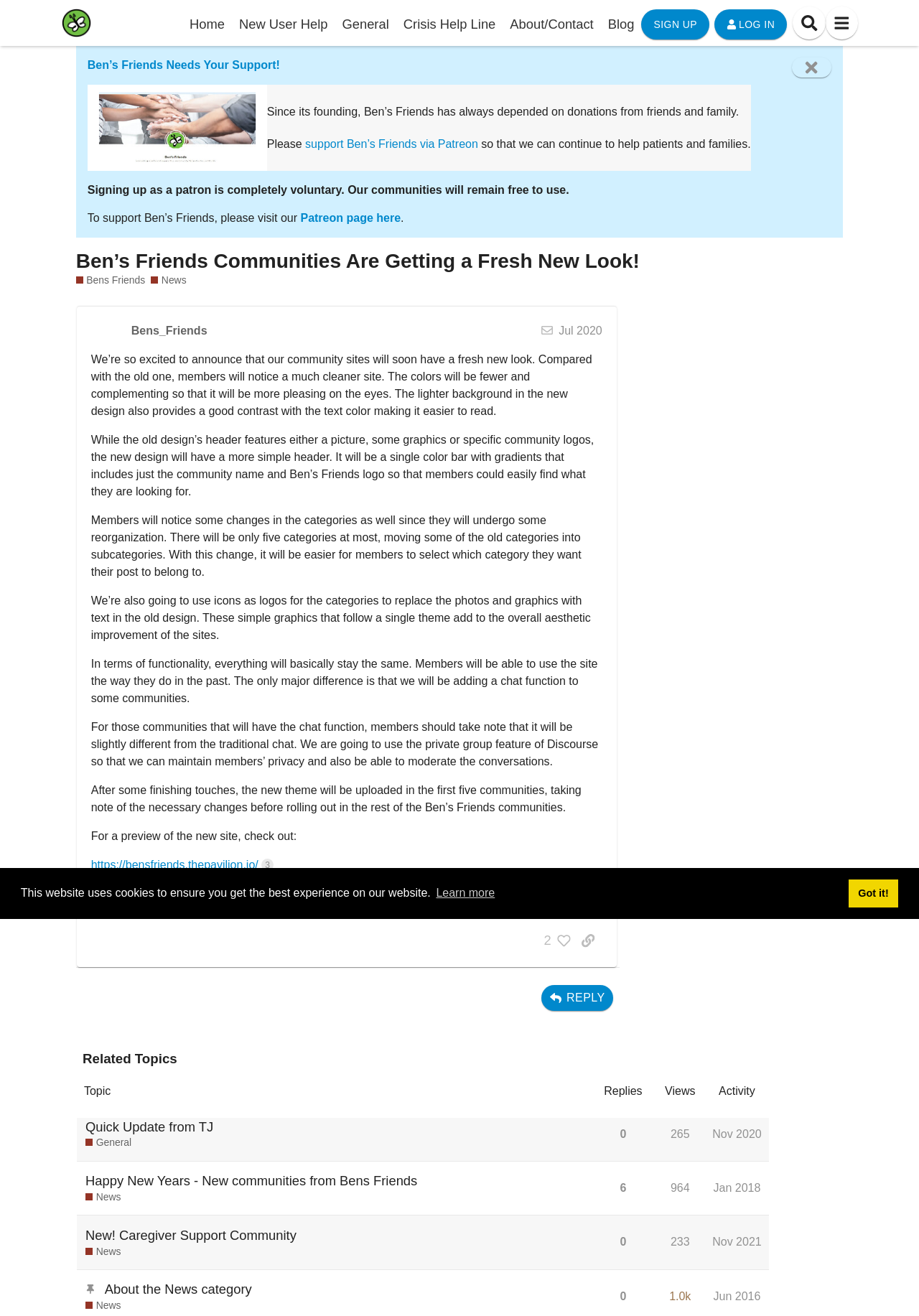Carefully examine the image and provide an in-depth answer to the question: How many categories will there be in the new design?

According to the webpage, the categories will undergo some reorganization, and there will be only five categories at most, with some of the old categories moving into subcategories.